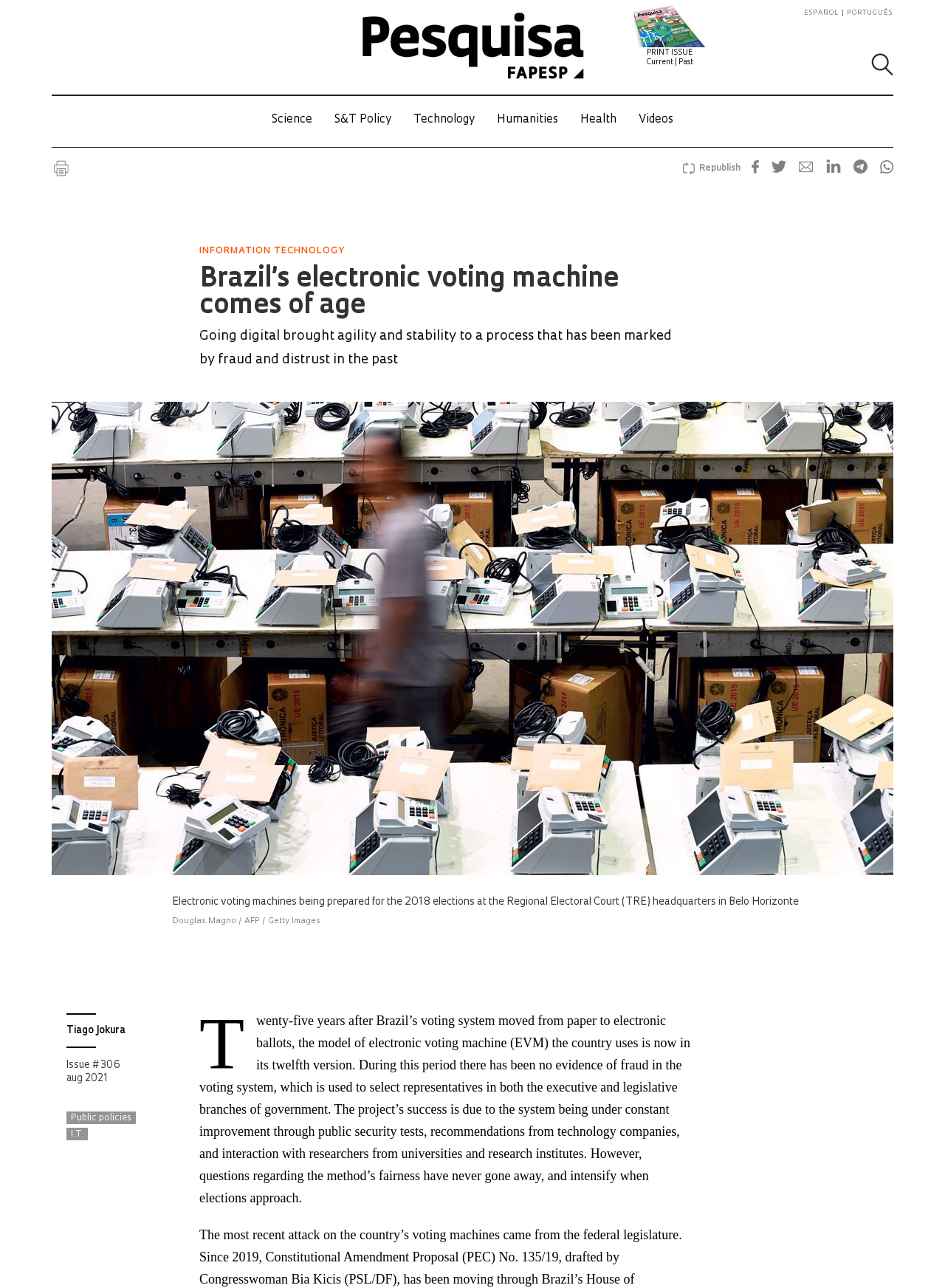Determine the bounding box coordinates for the area that needs to be clicked to fulfill this task: "Search for something". The coordinates must be given as four float numbers between 0 and 1, i.e., [left, top, right, bottom].

[0.922, 0.041, 0.945, 0.059]